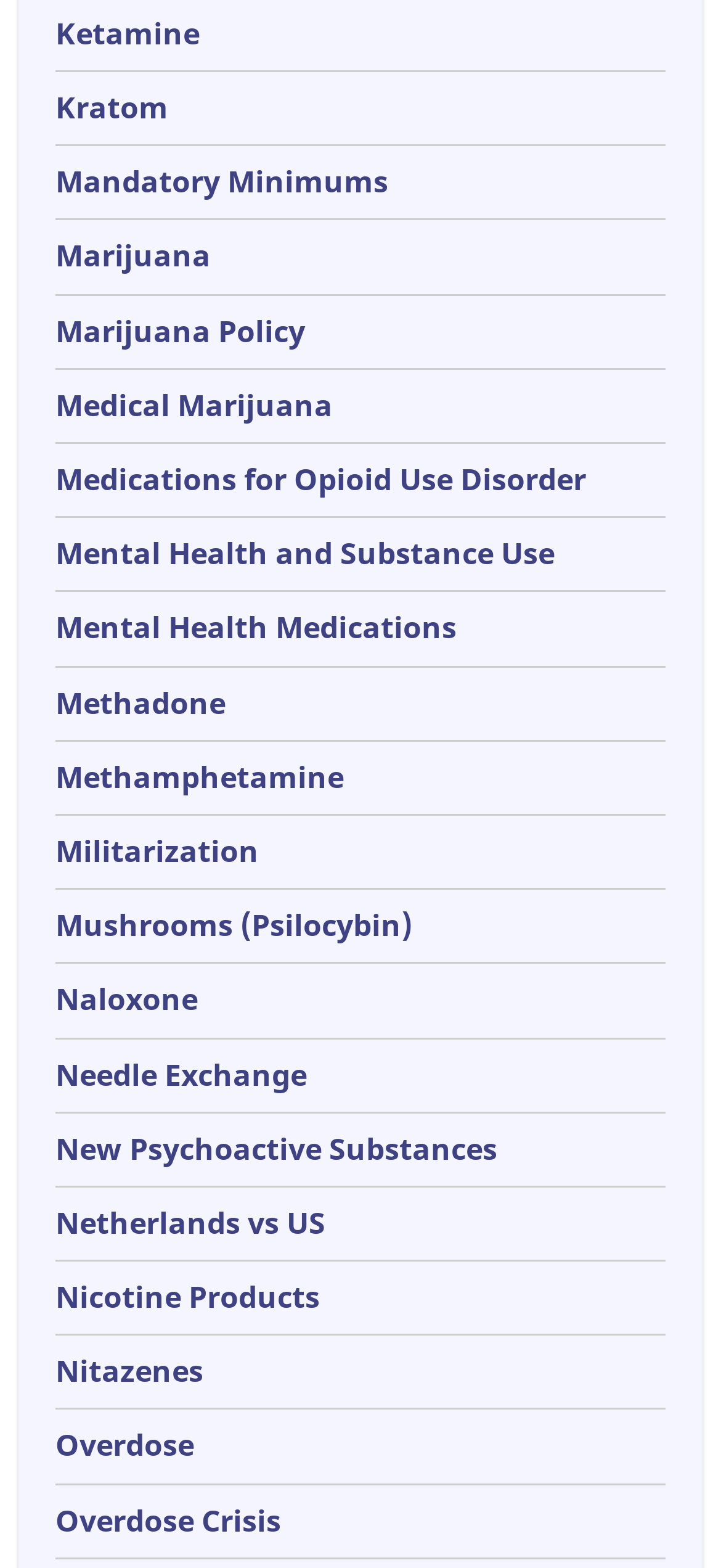Please provide a brief answer to the following inquiry using a single word or phrase:
How many substances are listed on the webpage?

21